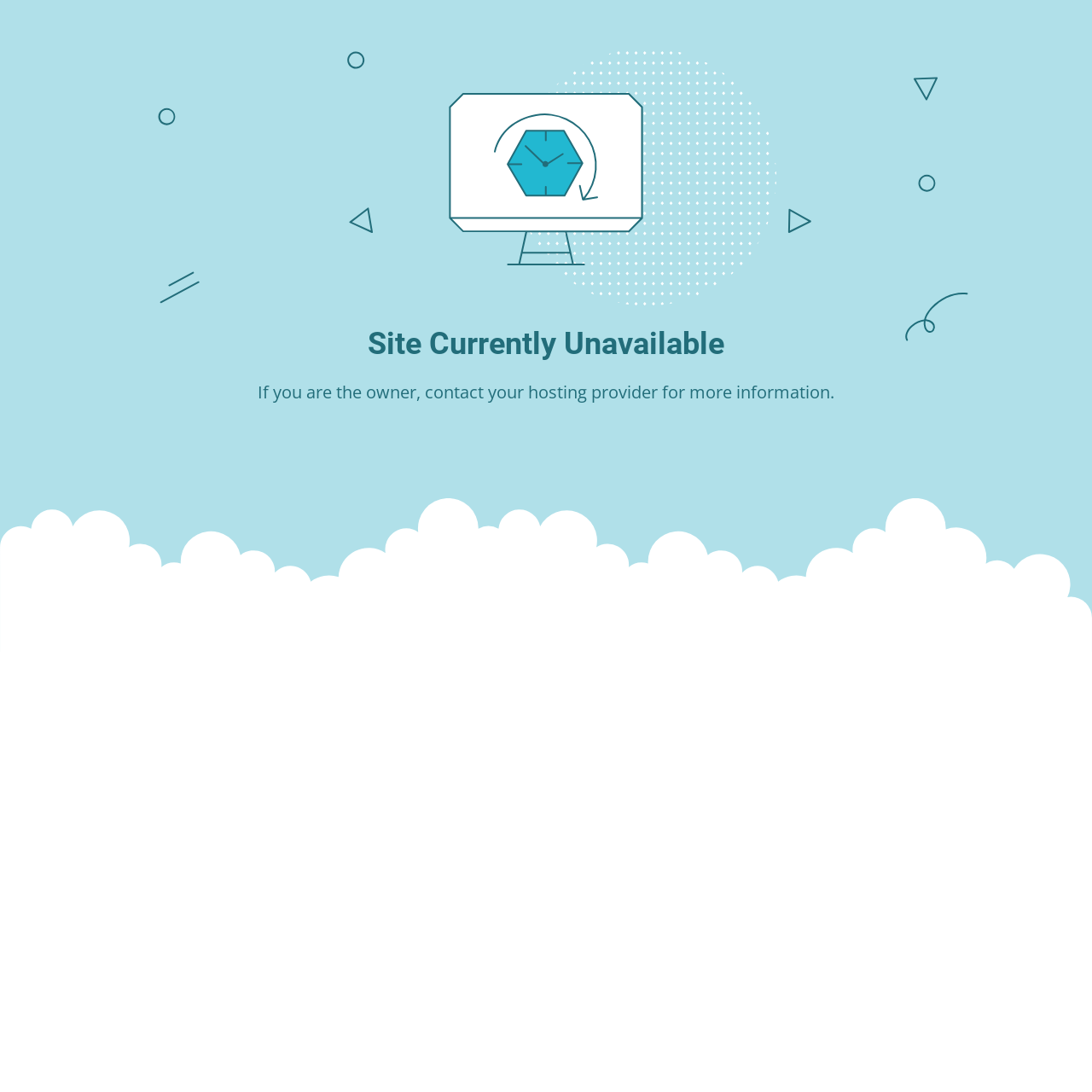Identify the main title of the webpage and generate its text content.

Site Currently Unavailable